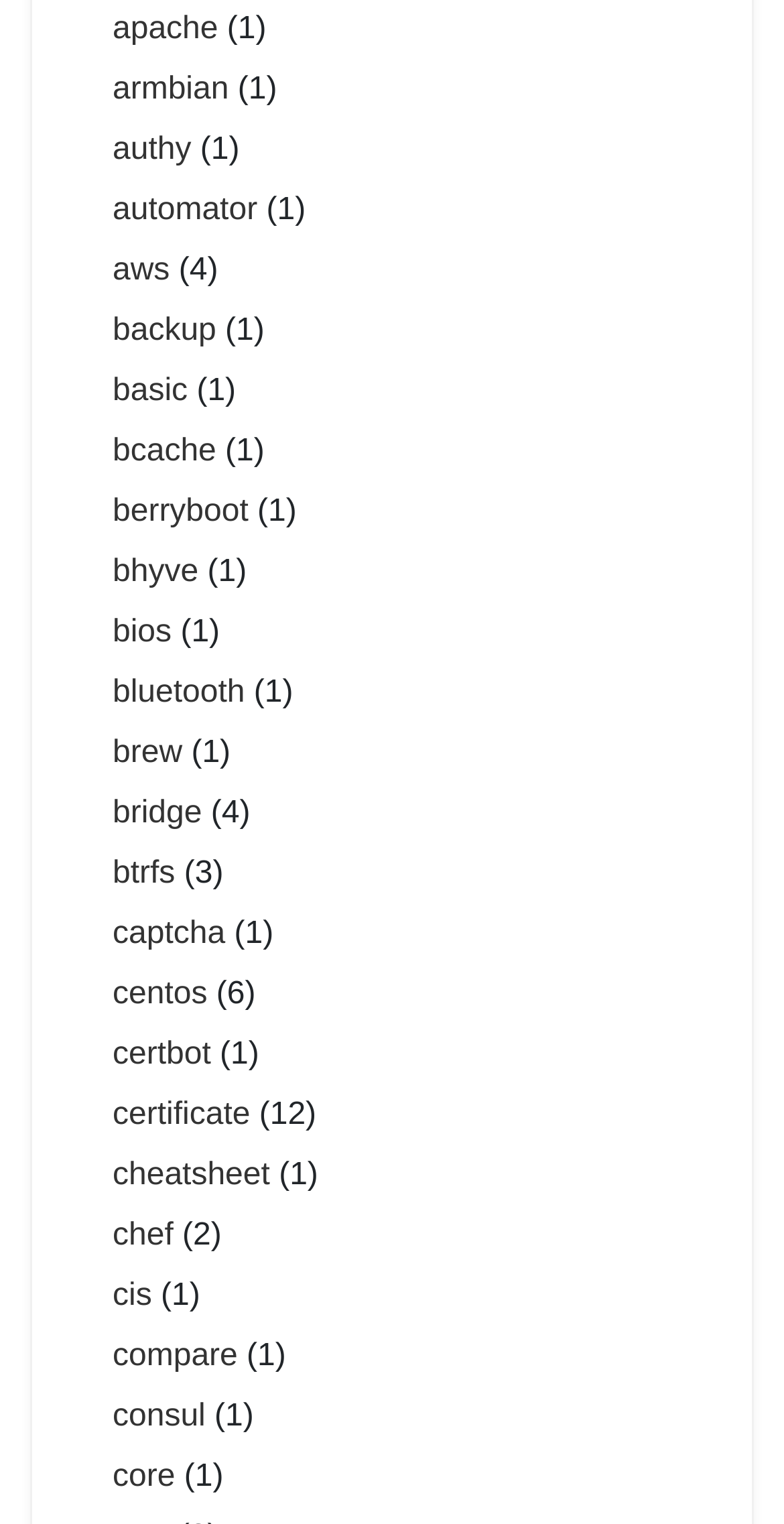Please identify the bounding box coordinates of the element's region that needs to be clicked to fulfill the following instruction: "explore backup options". The bounding box coordinates should consist of four float numbers between 0 and 1, i.e., [left, top, right, bottom].

[0.144, 0.206, 0.276, 0.229]